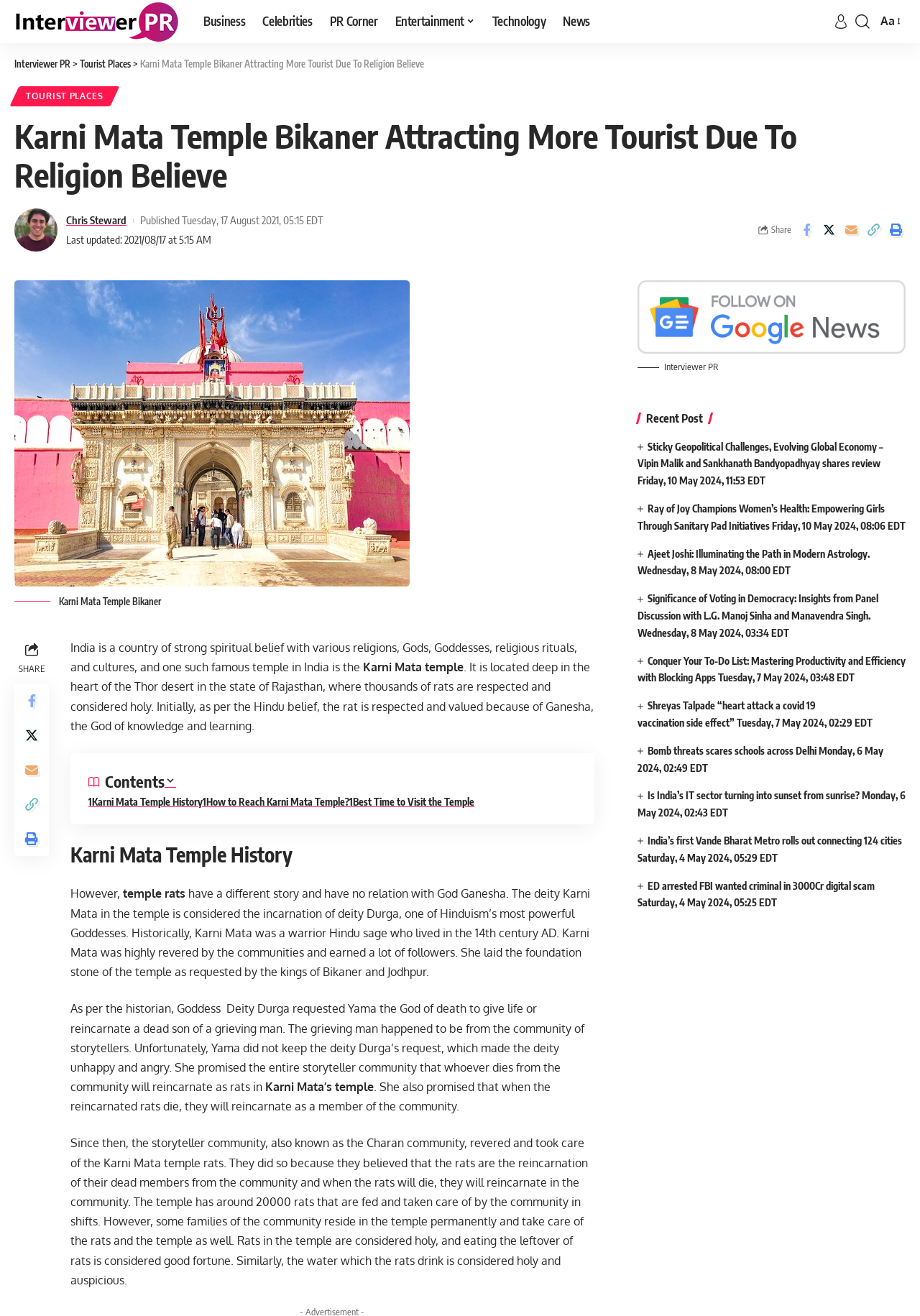Identify the bounding box coordinates of the element to click to follow this instruction: 'Share the article'. Ensure the coordinates are four float values between 0 and 1, provided as [left, top, right, bottom].

[0.866, 0.166, 0.888, 0.184]